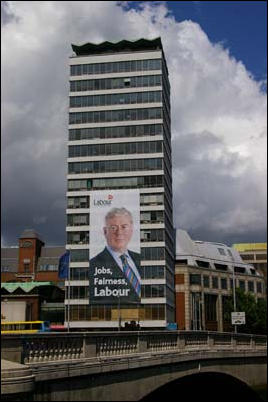What is the context of the image?
Could you give a comprehensive explanation in response to this question?

The caption states that the picture was taken shortly after the Labour party's significant victory in the local and European elections in June, which adds to the contextual relevance of the advertisement and the optimism conveyed in the image.